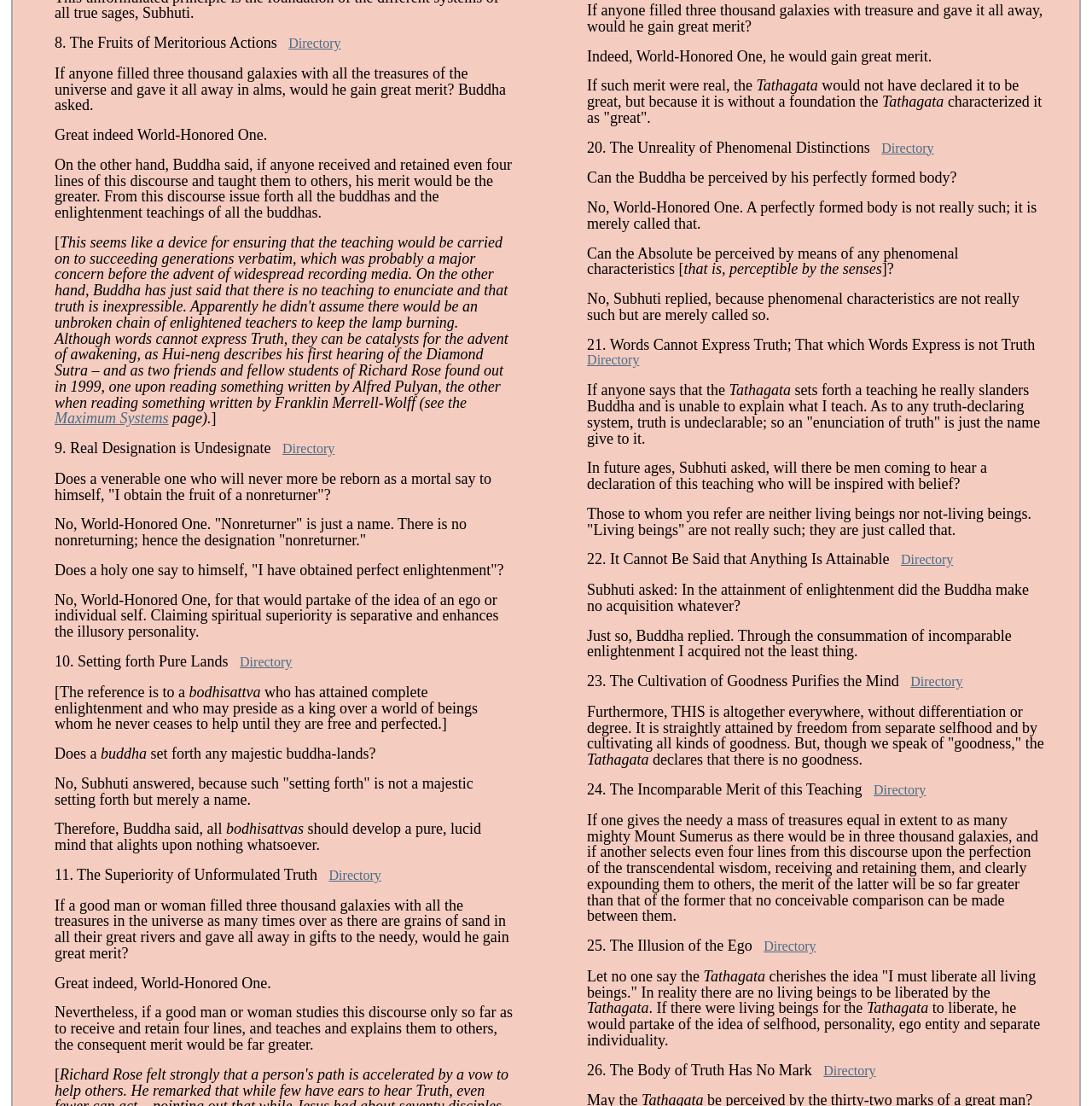What is the name of the discourse mentioned in the text?
Refer to the screenshot and deliver a thorough answer to the question presented.

I found the name of the discourse mentioned in the text by searching for instances of the phrase 'this discourse' in the StaticText elements, such as at coordinates [0.05, 0.141, 0.469, 0.2] and [0.538, 0.811, 0.466, 0.87].